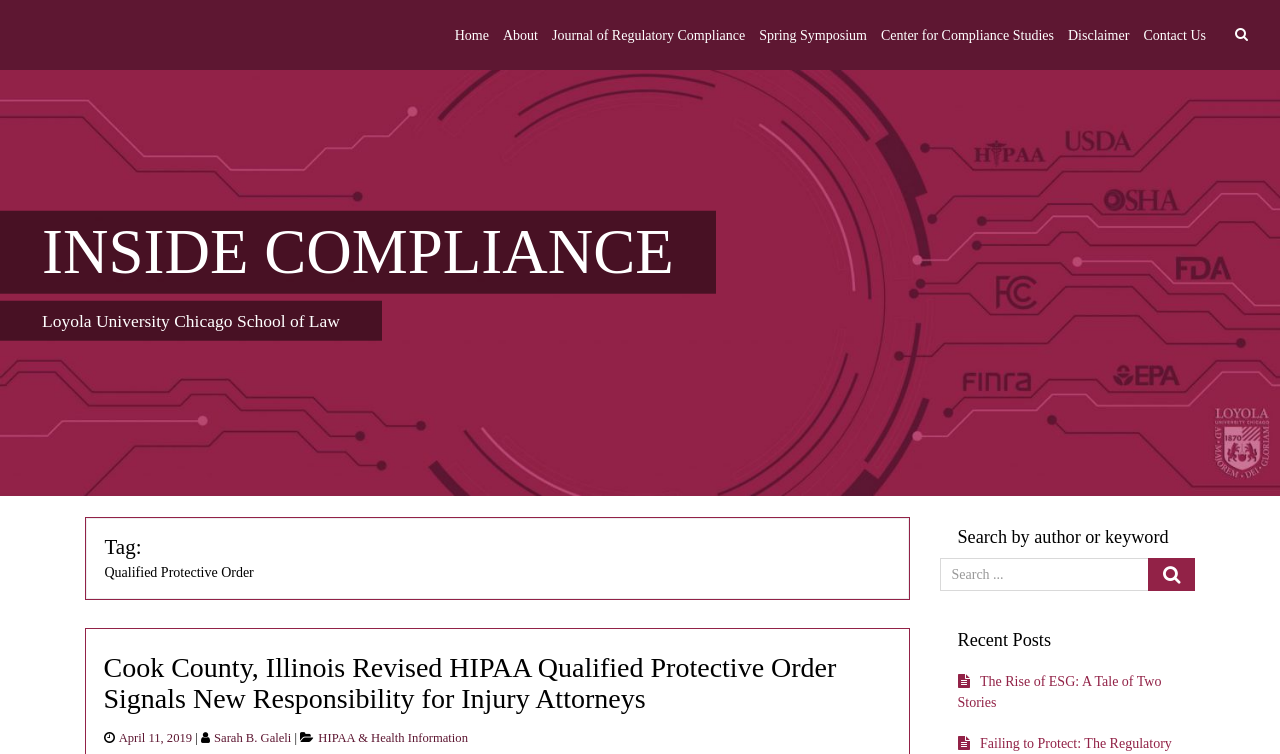Please provide the bounding box coordinates for the element that needs to be clicked to perform the instruction: "search for a keyword". The coordinates must consist of four float numbers between 0 and 1, formatted as [left, top, right, bottom].

[0.734, 0.74, 0.898, 0.784]